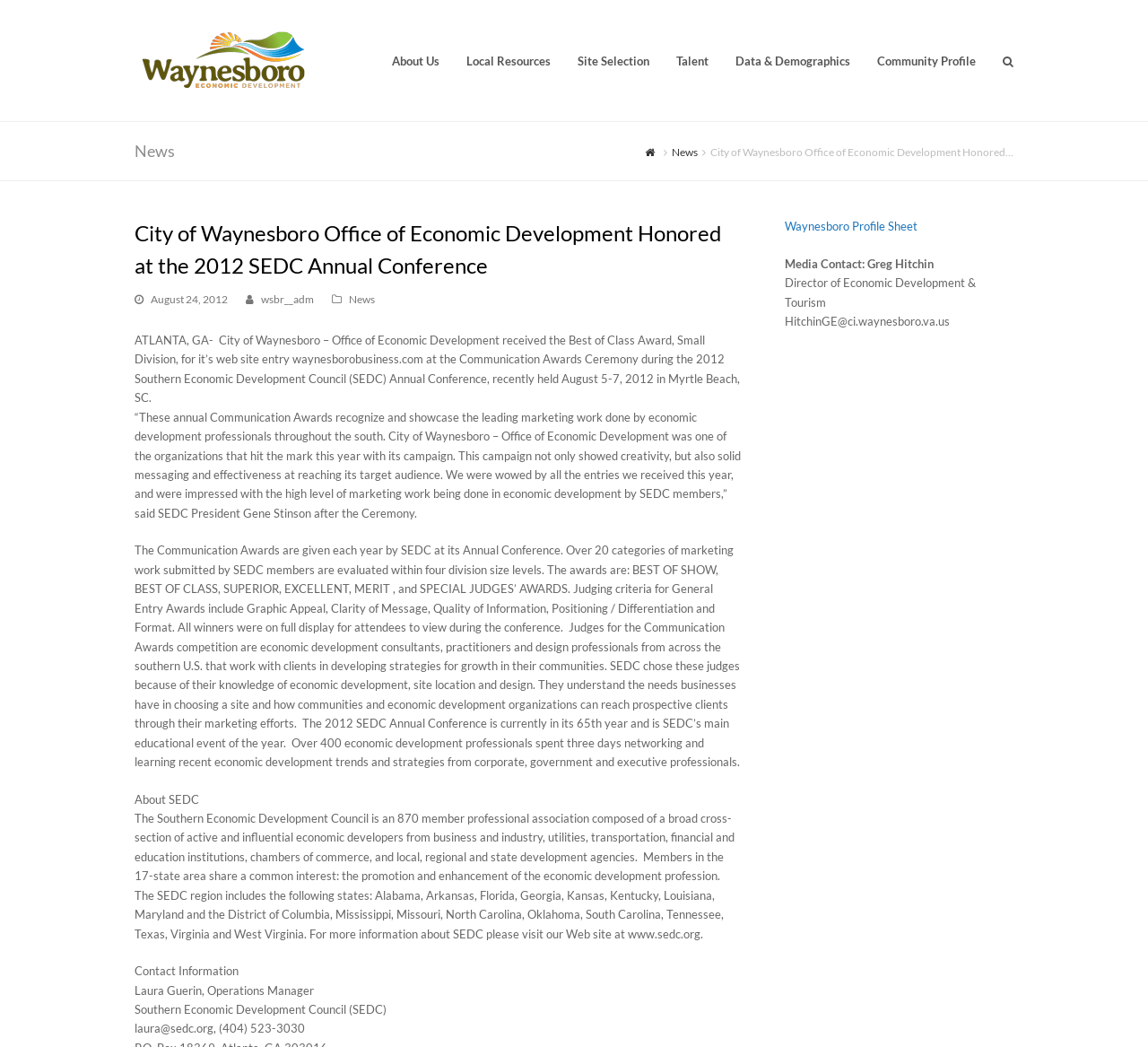Pinpoint the bounding box coordinates of the area that should be clicked to complete the following instruction: "Click on the 'Waynesboro EDC' image". The coordinates must be given as four float numbers between 0 and 1, i.e., [left, top, right, bottom].

[0.117, 0.026, 0.274, 0.09]